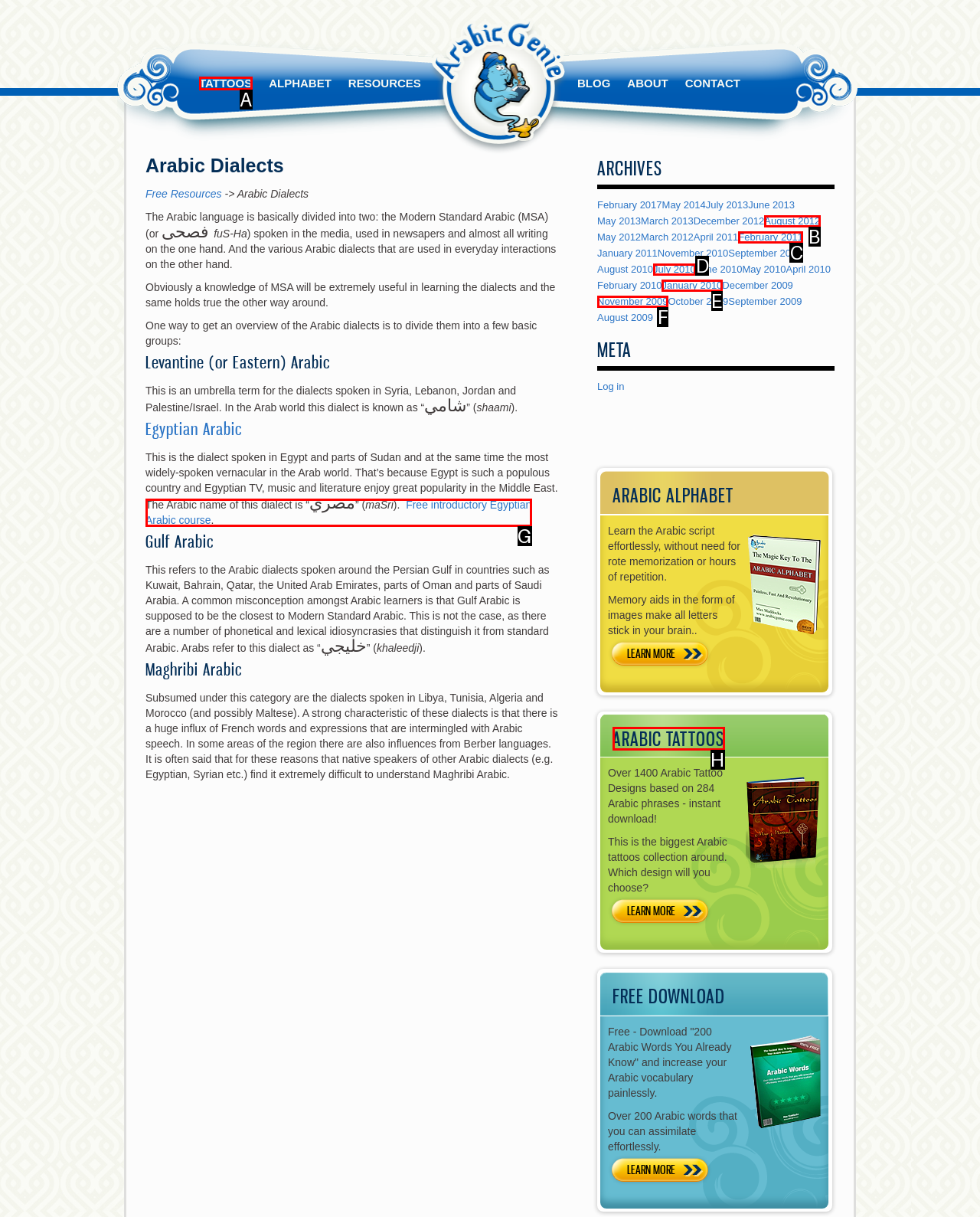Identify the letter of the UI element that corresponds to: Free introductory Egyptian Arabic course
Respond with the letter of the option directly.

G